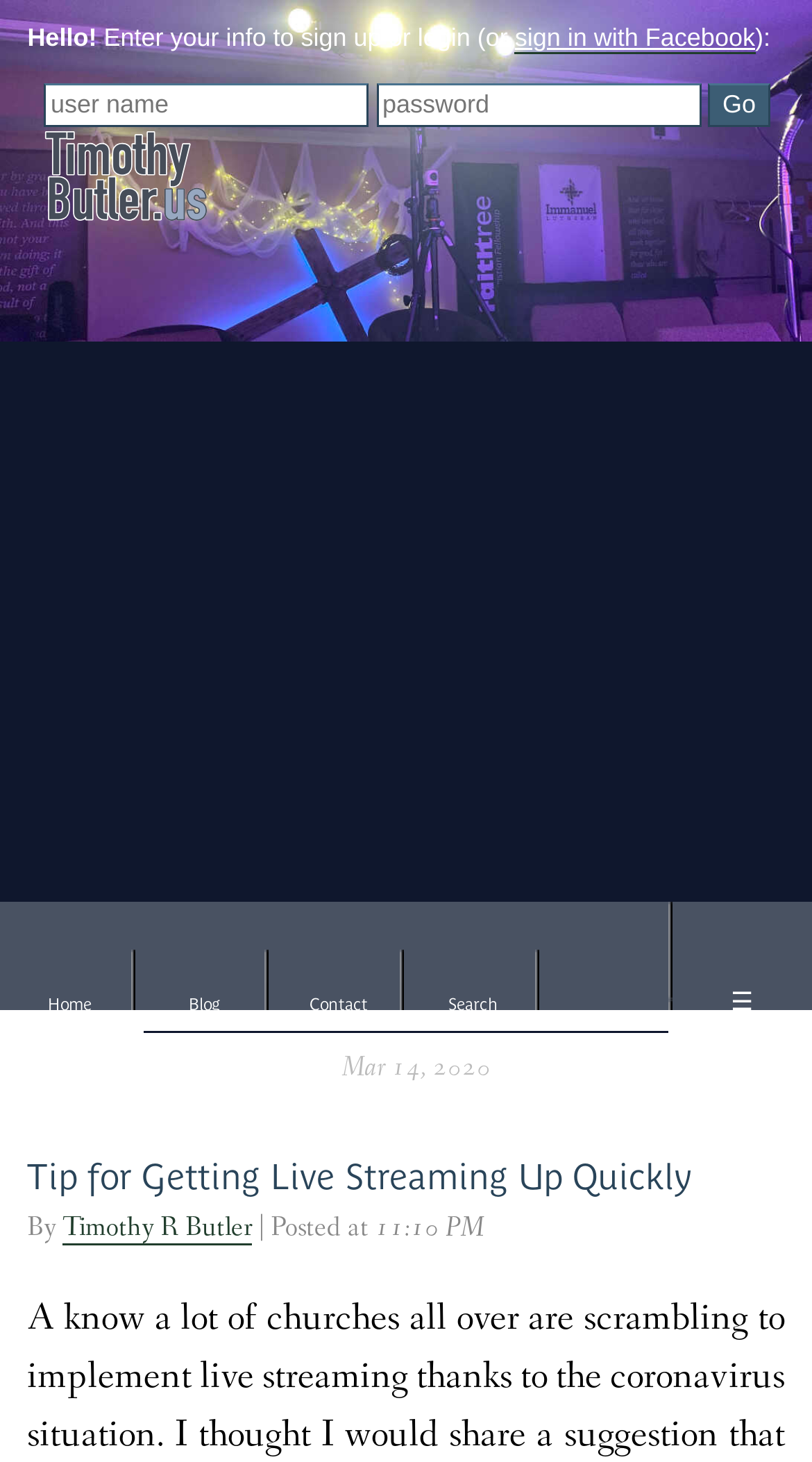Find and indicate the bounding box coordinates of the region you should select to follow the given instruction: "View related posts".

None